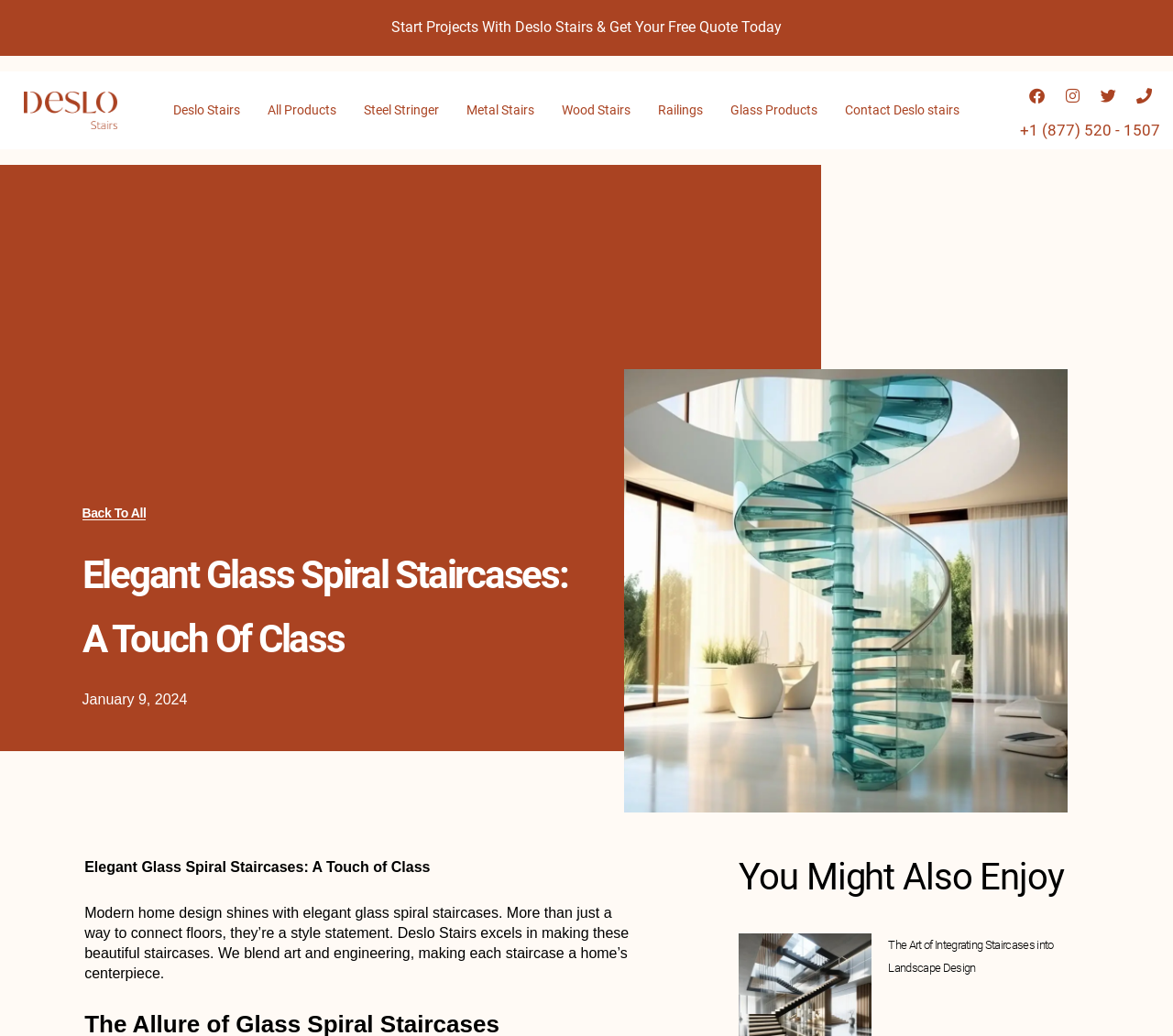Identify and provide the bounding box for the element described by: "Contact Deslo stairs".

[0.708, 0.086, 0.829, 0.127]